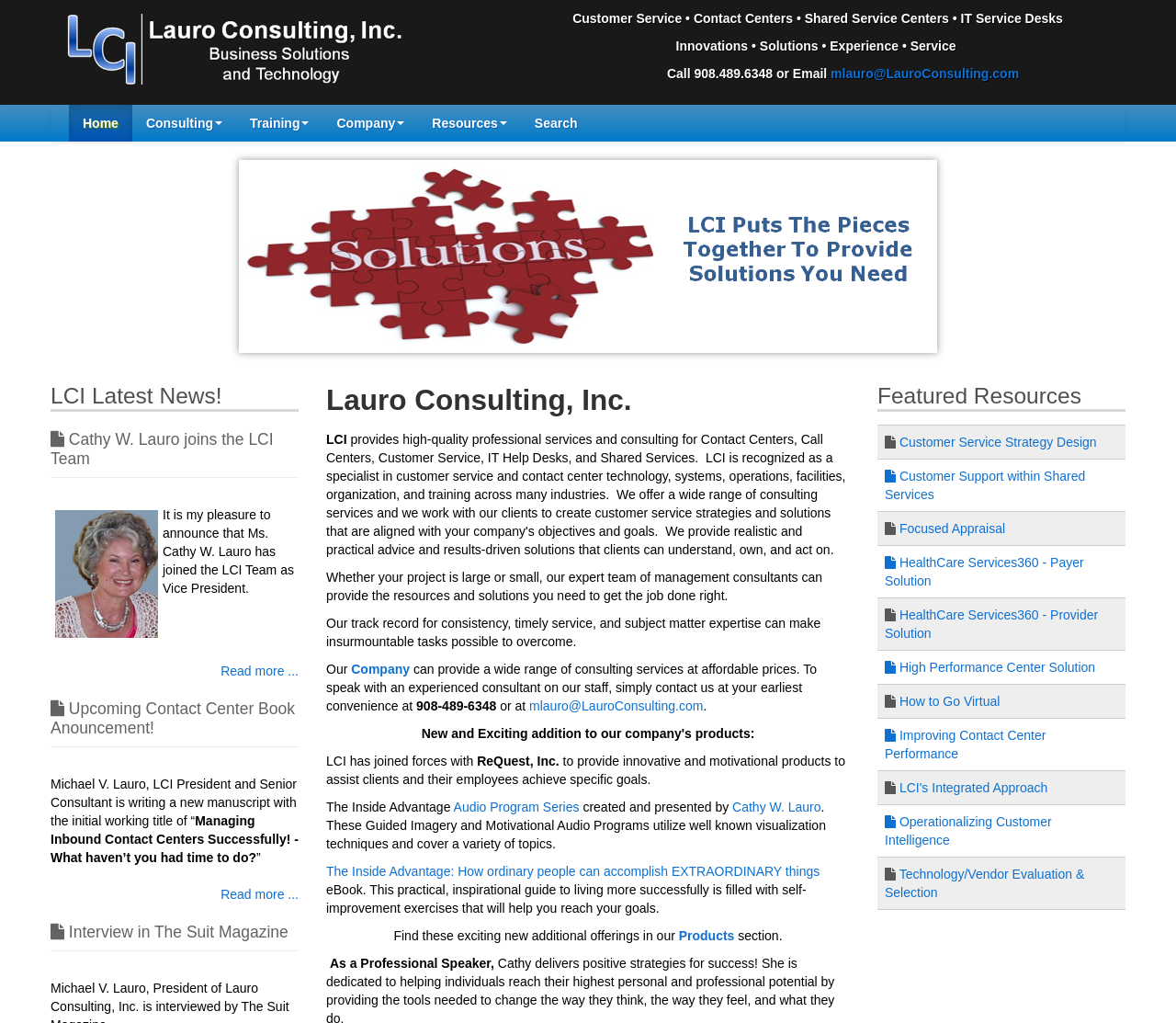With reference to the screenshot, provide a detailed response to the question below:
What is the name of the book being written by Michael V. Lauro?

I found the name of the book by looking at the static text element with the text 'Managing Inbound Contact Centers Successfully! - What haven’t you had time to do?' which is located in the middle section of the webpage.